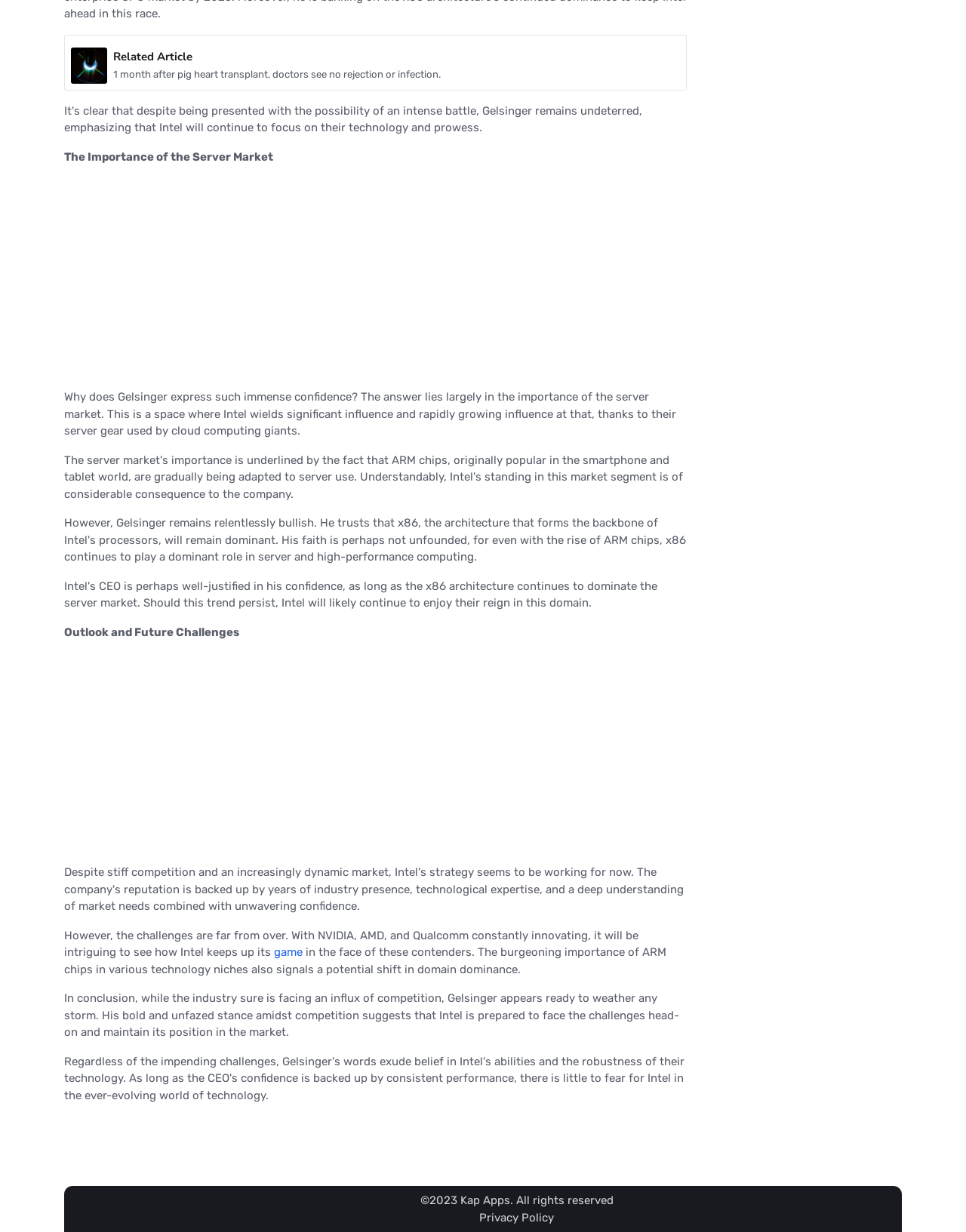What is the potential shift in domain dominance?
Please provide a comprehensive answer based on the visual information in the image.

The potential shift in domain dominance can be determined by reading the static text elements, which mention 'the burgeoning importance of ARM chips in various technology niches also signals a potential shift in domain dominance'.